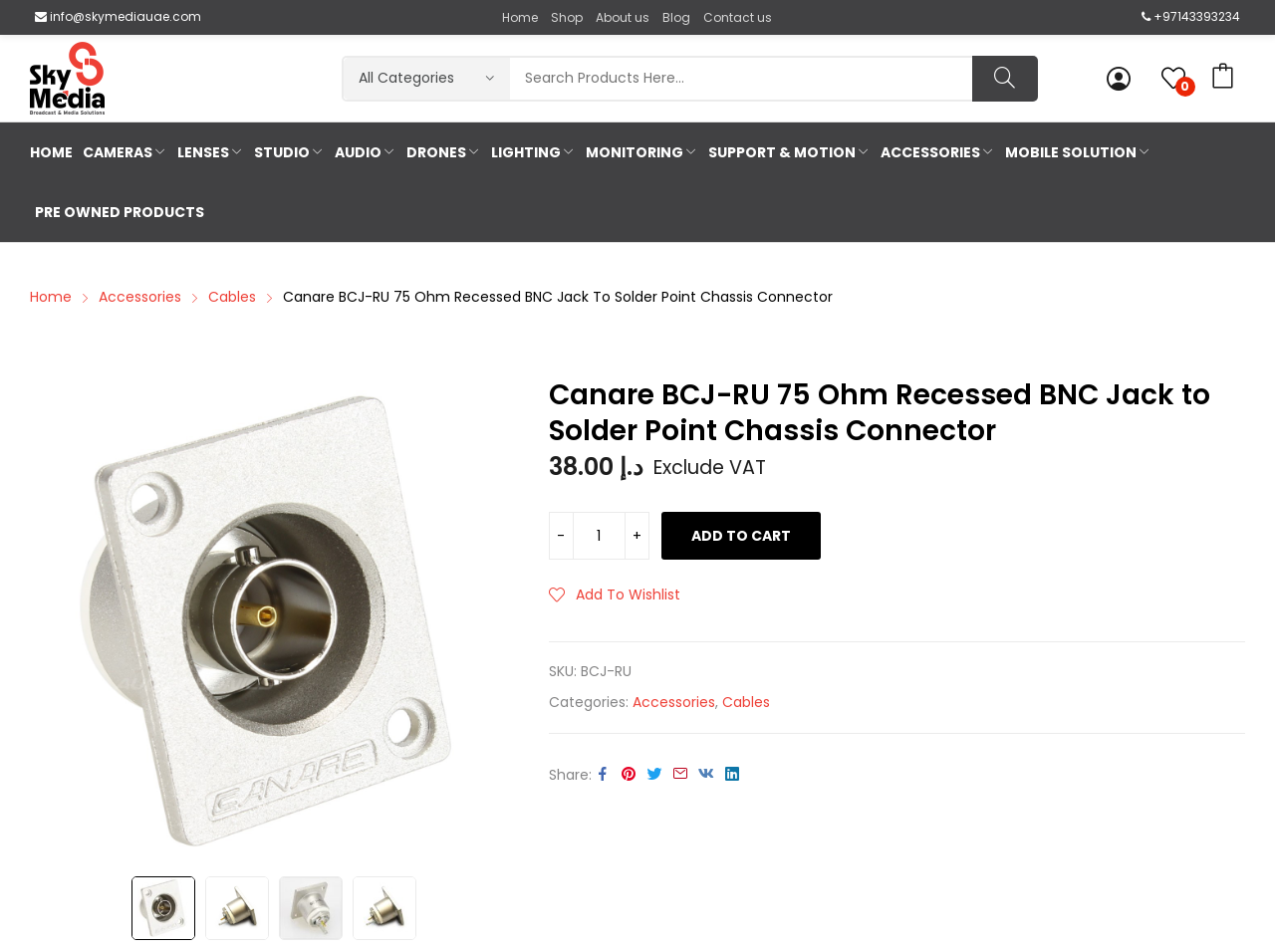Provide a one-word or brief phrase answer to the question:
What is the name of the company logo?

SKYMEDIA